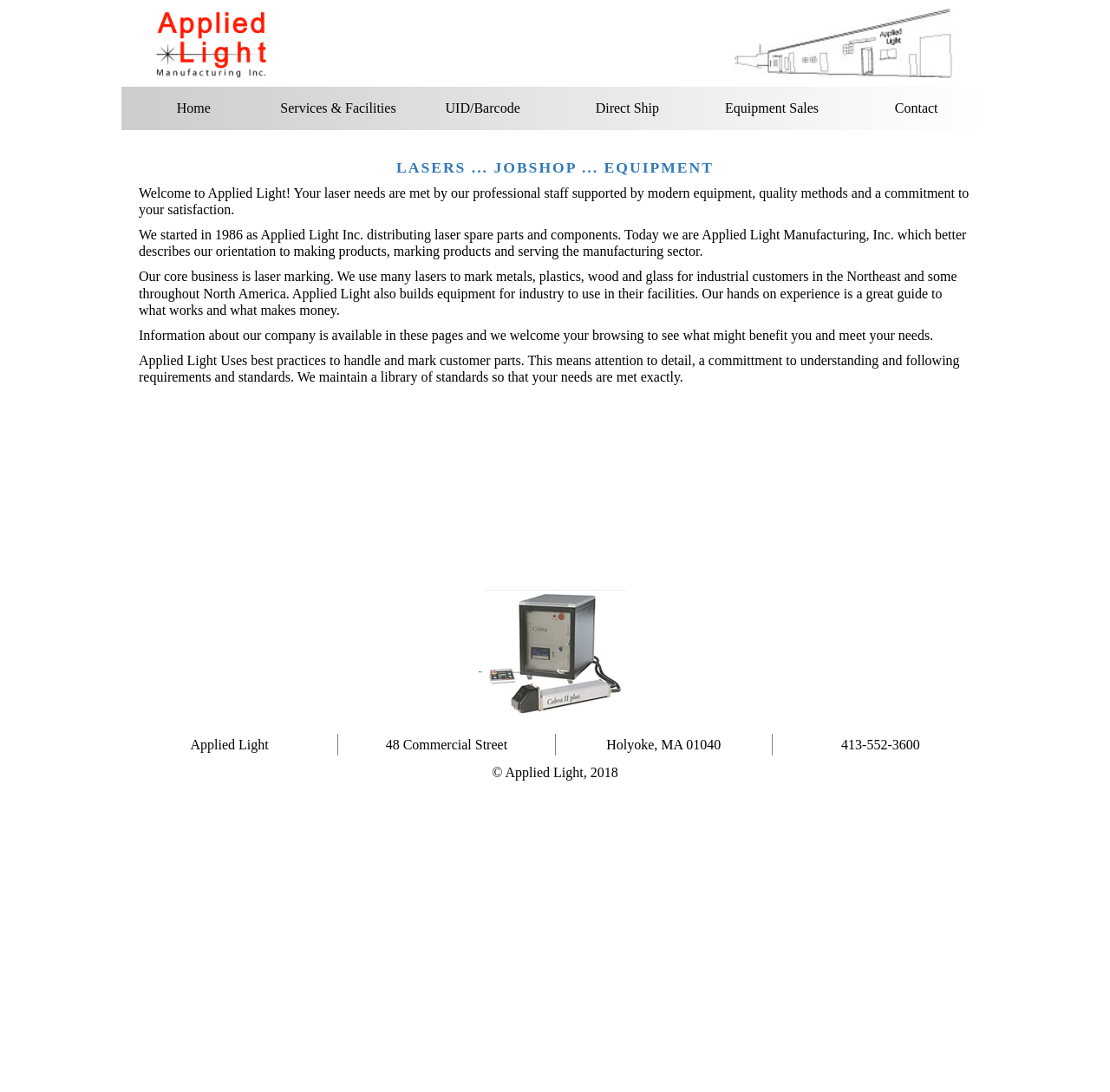Please indicate the bounding box coordinates for the clickable area to complete the following task: "Go to the Services & Facilities page". The coordinates should be specified as four float numbers between 0 and 1, i.e., [left, top, right, bottom].

[0.24, 0.079, 0.37, 0.119]